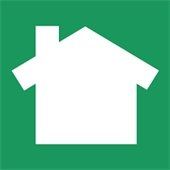What is the background color of the image?
Based on the image, answer the question in a detailed manner.

The caption describes the image as featuring a house icon 'rendered in white against a vibrant green background', indicating that the background of the image is a vibrant green color.